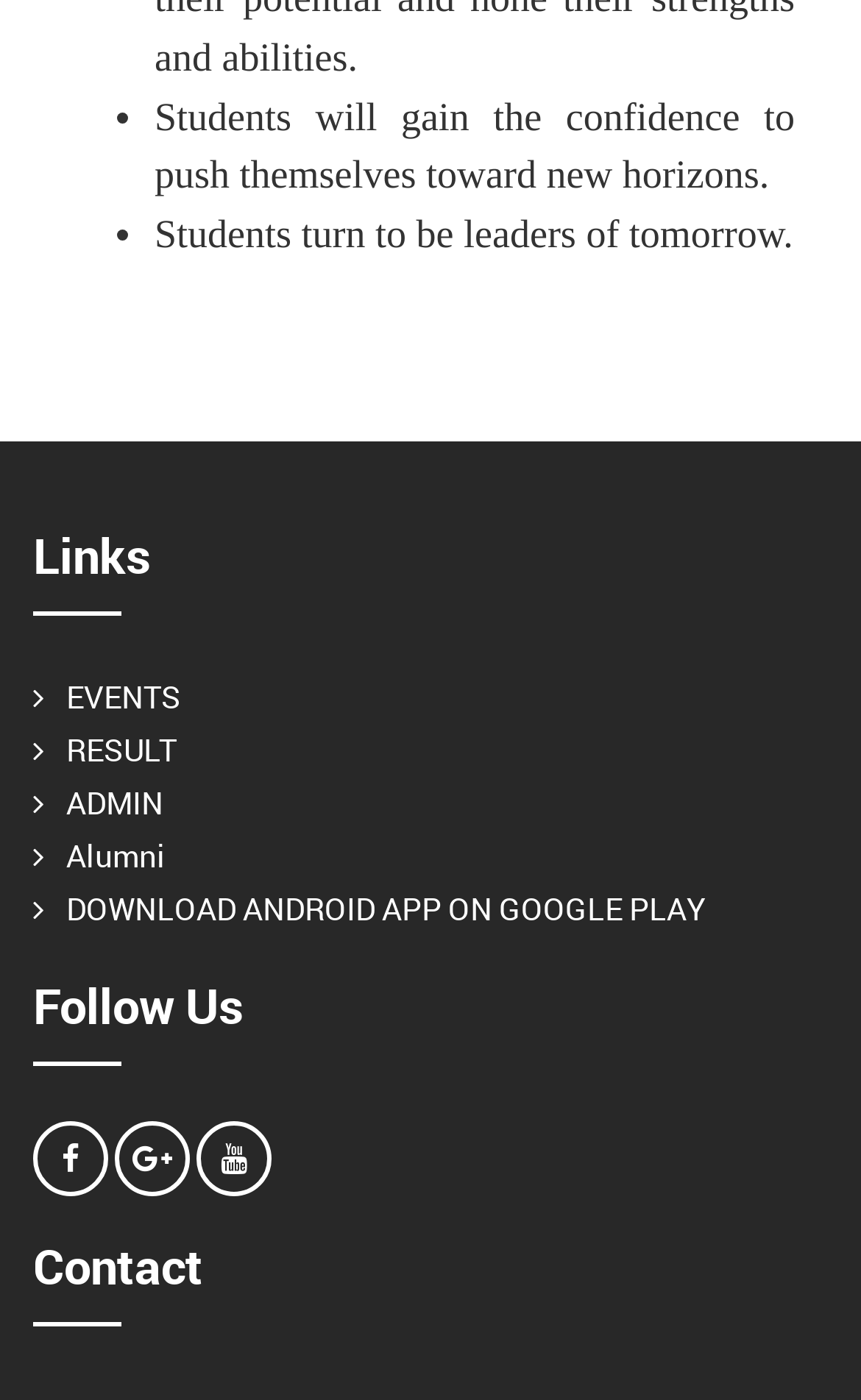How many list markers are present on the webpage?
Using the screenshot, give a one-word or short phrase answer.

2